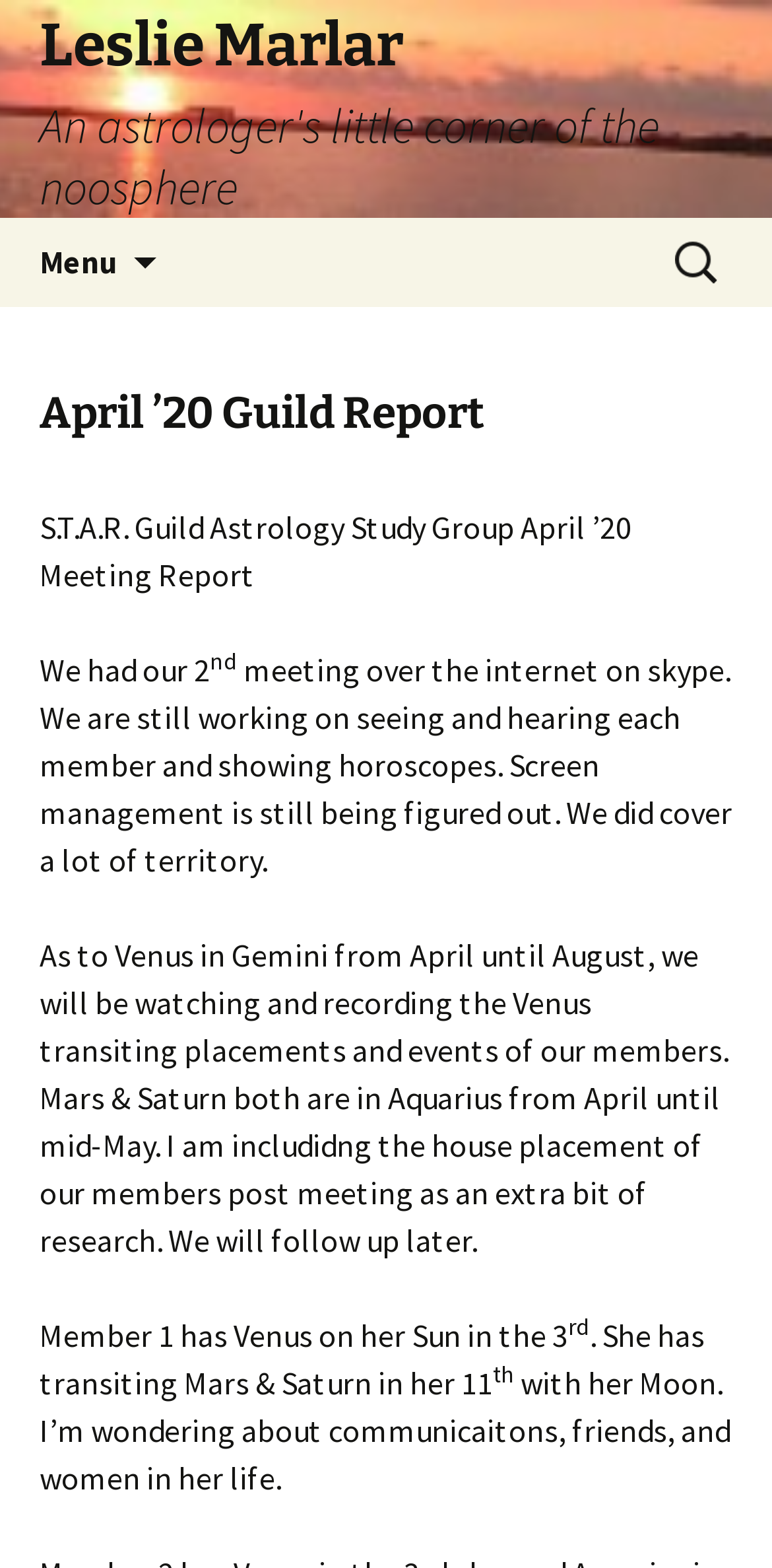What is the platform used for the meeting?
Answer the question with a single word or phrase, referring to the image.

Skype